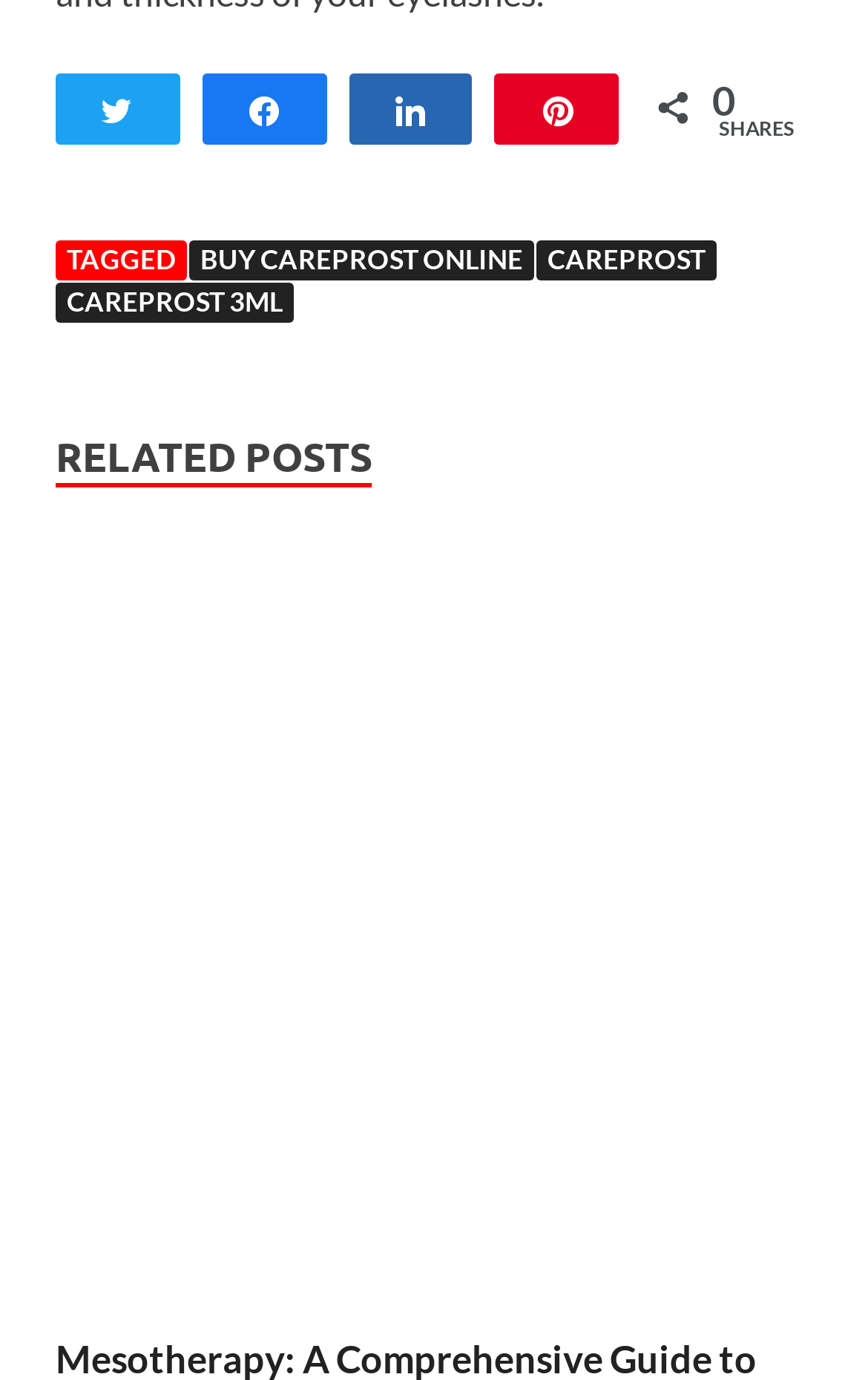How many related posts are listed on the webpage?
Using the image as a reference, give an elaborate response to the question.

There is only one related post listed on the webpage, which is 'Mesotherapy: A Comprehensive Guide to Non-Surgical Cosmetic Enhancement'.